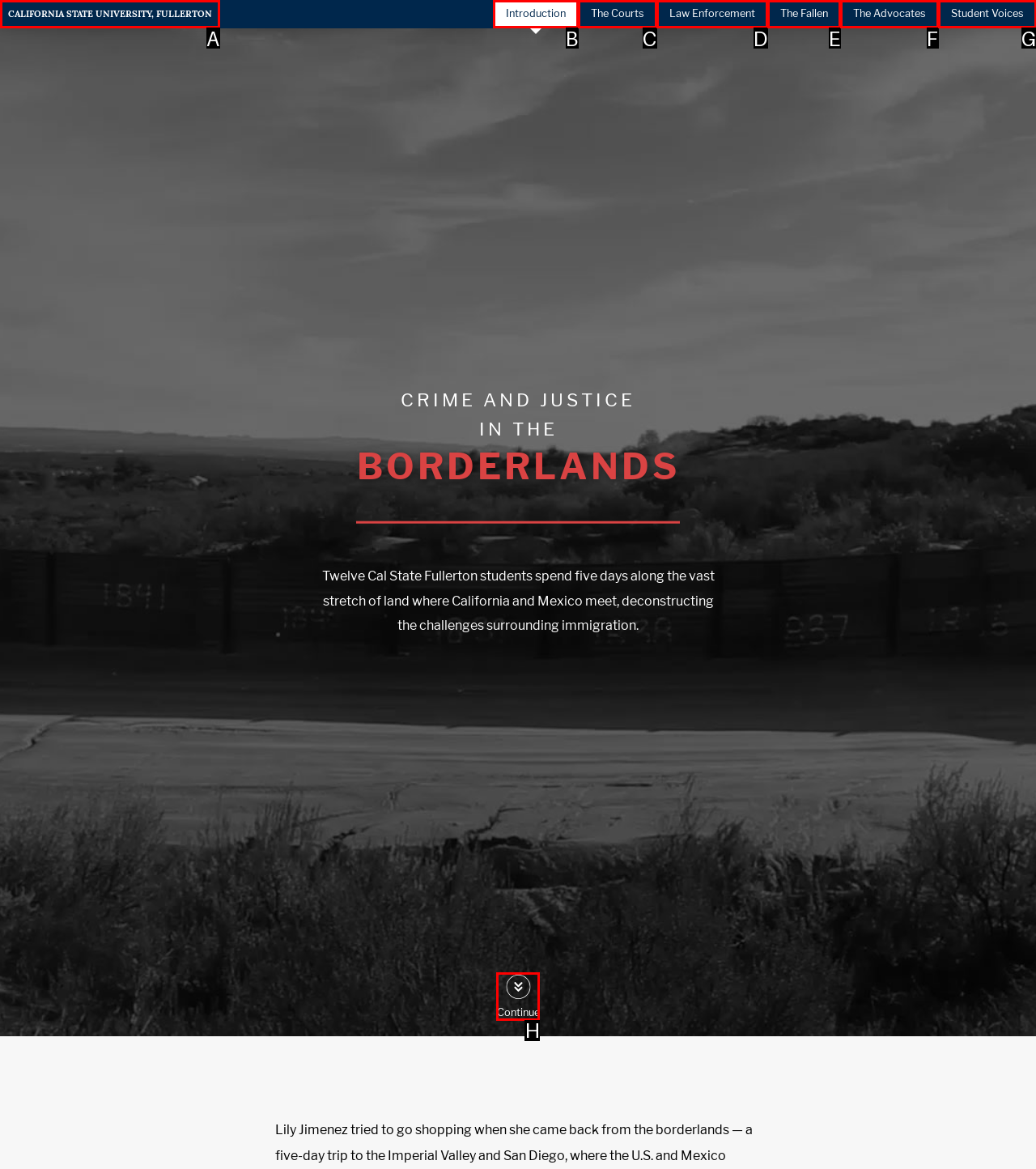Determine the right option to click to perform this task: Click on the university name
Answer with the correct letter from the given choices directly.

A